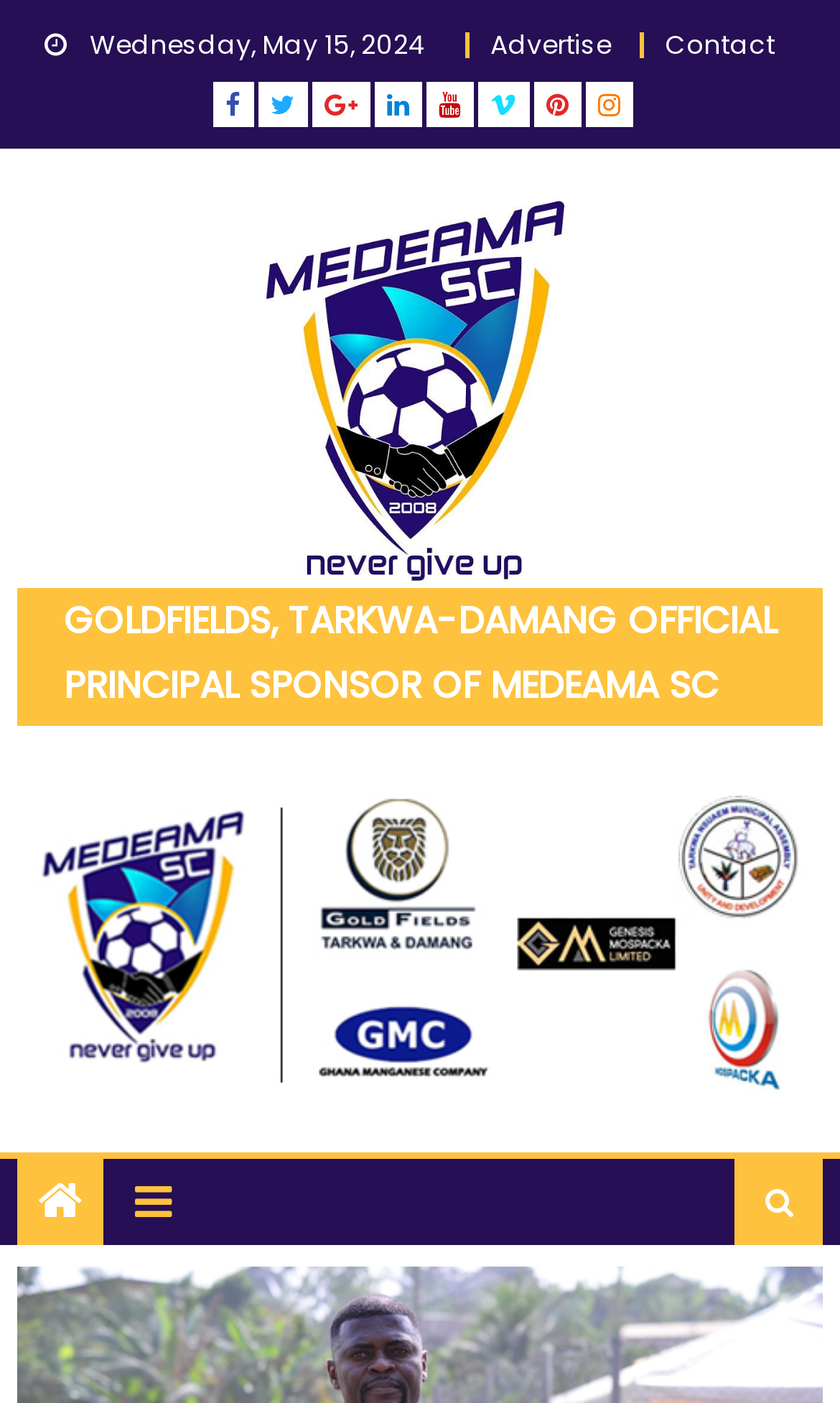Using the description: "alt="Medeama"", determine the UI element's bounding box coordinates. Ensure the coordinates are in the format of four float numbers between 0 and 1, i.e., [left, top, right, bottom].

[0.02, 0.137, 0.98, 0.418]